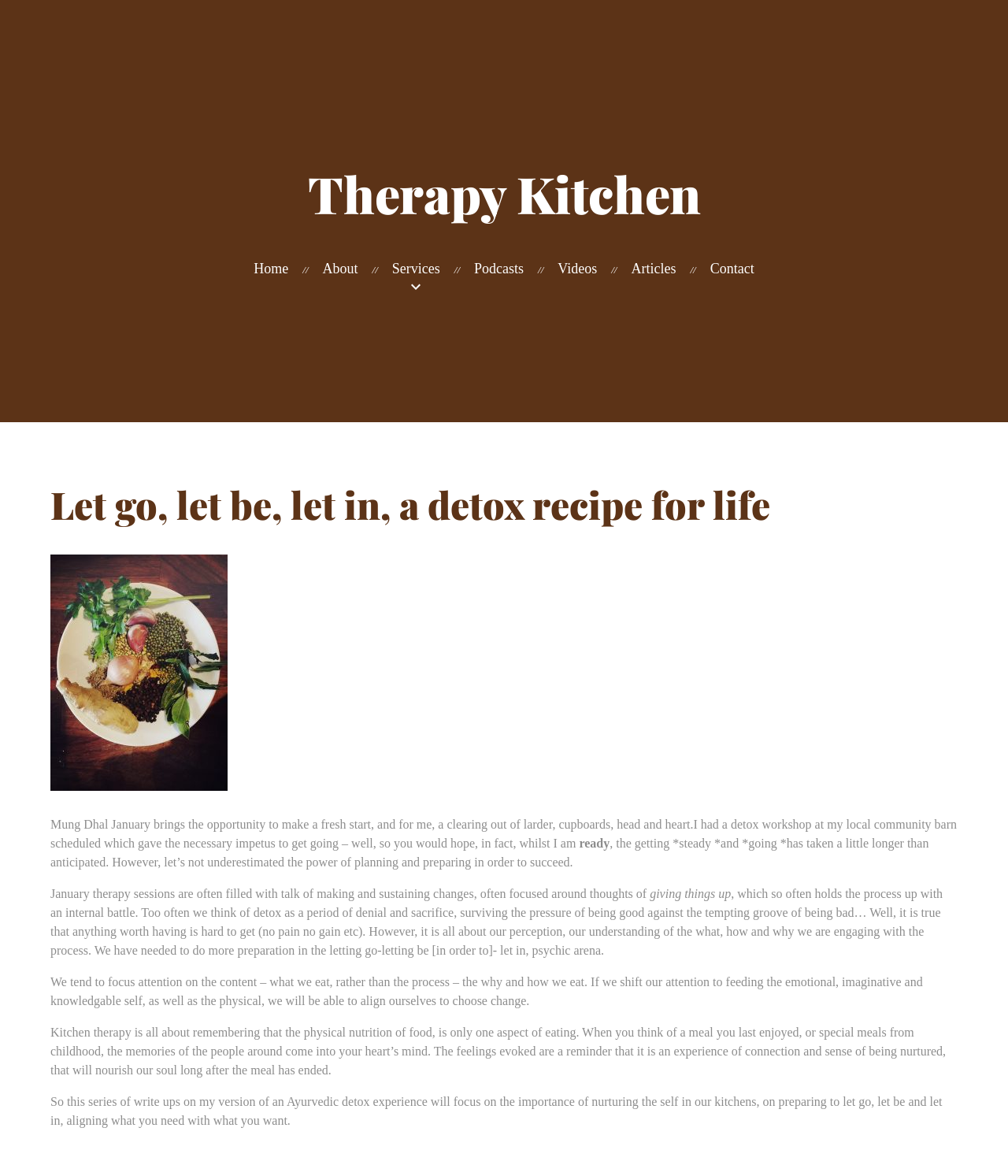Analyze and describe the webpage in a detailed narrative.

The webpage is about Therapy Kitchen, a website that focuses on the connection between food, nutrition, and emotional well-being. At the top of the page, there is a heading "Therapy Kitchen" with a link to the homepage. Below it, there are several links to different sections of the website, including "Home", "About", "Services", "Podcasts", "Videos", "Articles", and "Contact".

On the left side of the page, there is a large heading that reads "Let go, let be, let in, a detox recipe for life". Below this heading, there is an image, followed by a long article that discusses the concept of detox and its connection to emotional and physical well-being. The article is divided into several paragraphs, with some highlighted text in between.

The article begins by talking about the idea of making a fresh start in January and the importance of planning and preparing for success. It then shifts to discussing the concept of detox and how it is often misunderstood as a period of denial and sacrifice. The author argues that detox is not just about giving things up, but about understanding the why and how of the process.

The article continues to discuss the importance of nurturing the self in the kitchen, preparing to let go, let be, and let in, and aligning what you need with what you want. It also touches on the idea that food is not just about physical nutrition, but also about emotional connection and sense of being nurtured.

Throughout the article, there are no other images or UI elements, just a block of text that fills the majority of the page.